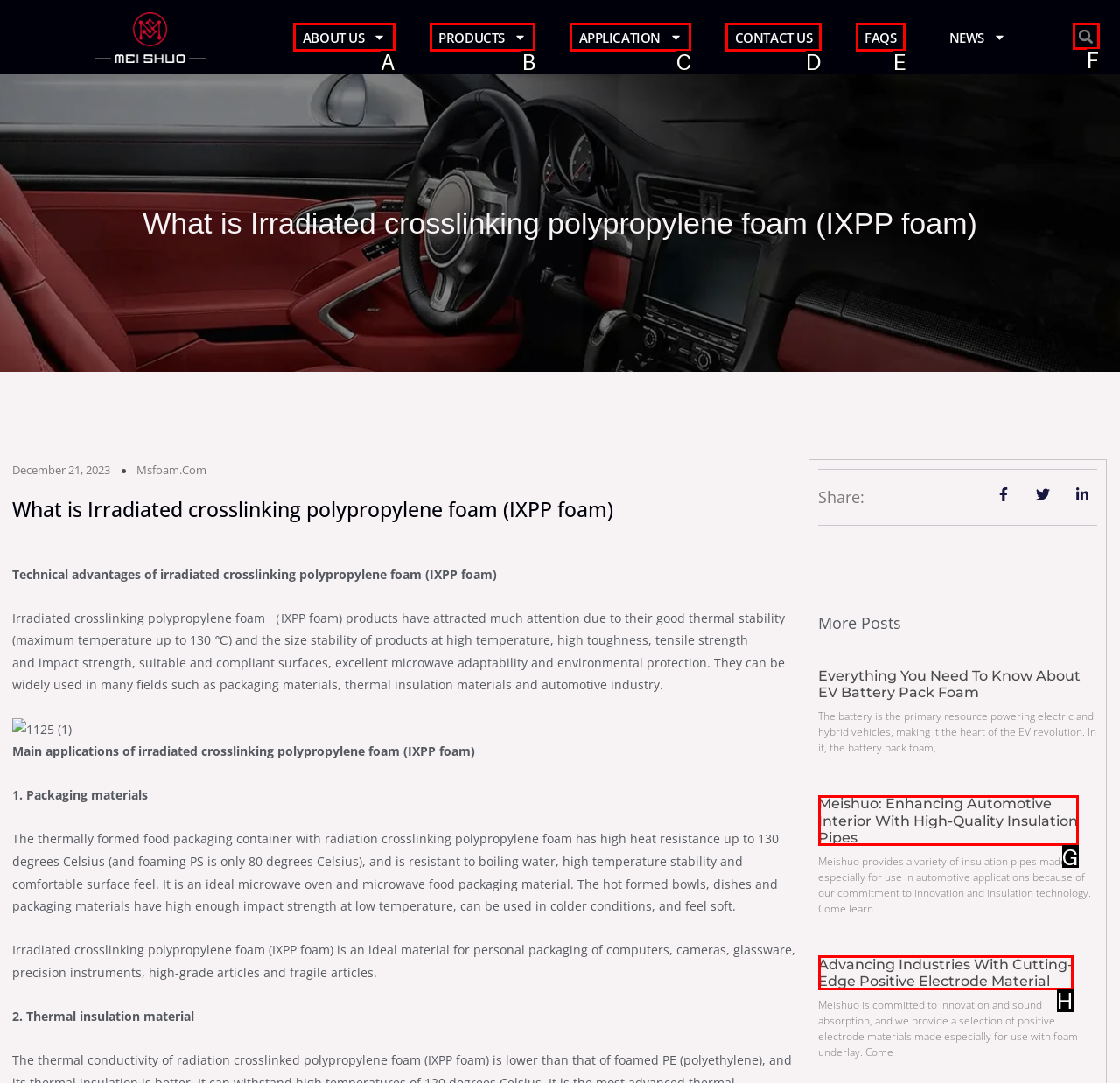Given the description: PRODUCTS, identify the matching option. Answer with the corresponding letter.

B